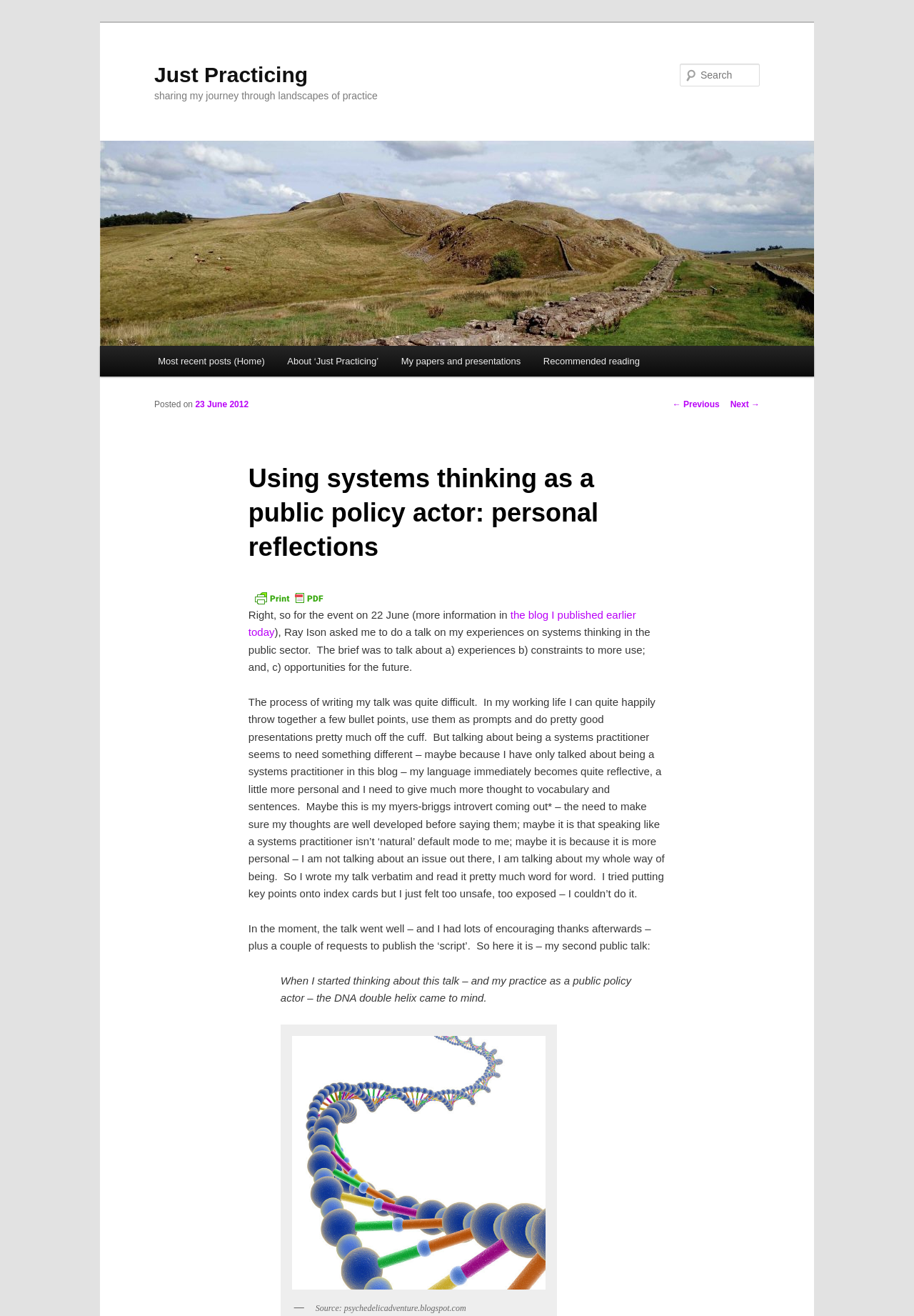Give a short answer to this question using one word or a phrase:
What is the name of the blog?

Just Practicing